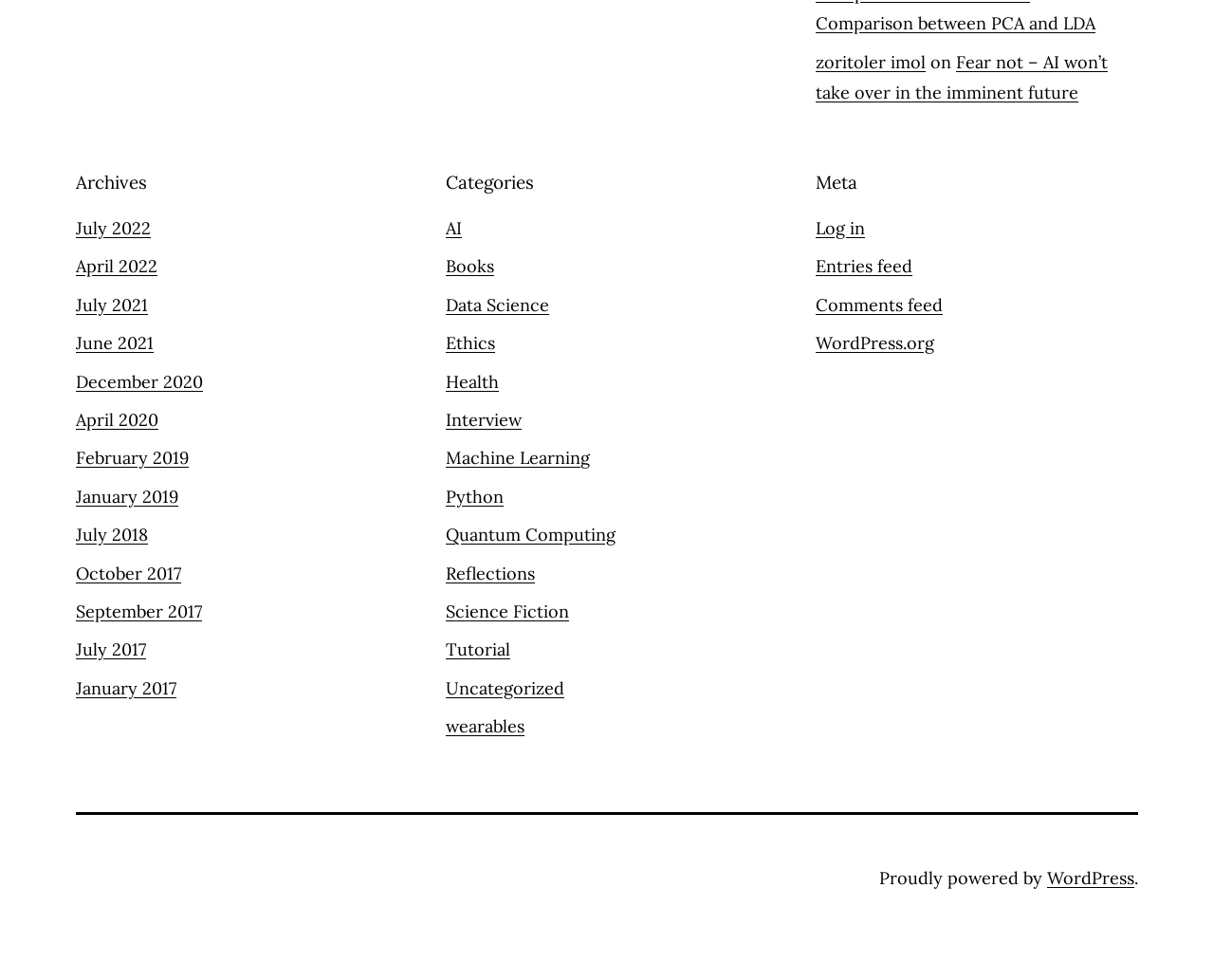Locate the bounding box coordinates of the clickable element to fulfill the following instruction: "View 'About us'". Provide the coordinates as four float numbers between 0 and 1 in the format [left, top, right, bottom].

None